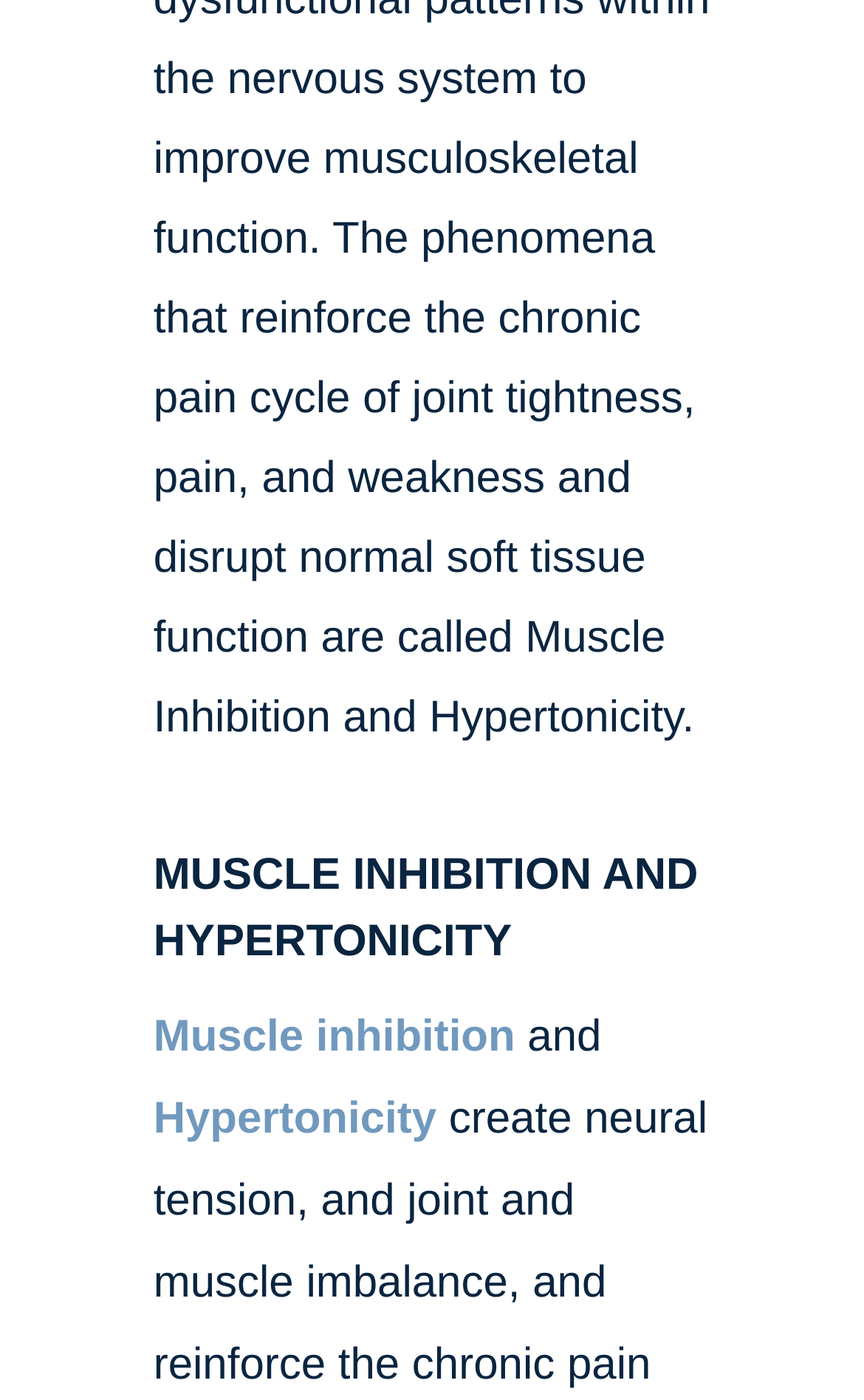Provide the bounding box coordinates for the specified HTML element described in this description: "Hypertonicity". The coordinates should be four float numbers ranging from 0 to 1, in the format [left, top, right, bottom].

[0.177, 0.783, 0.505, 0.817]